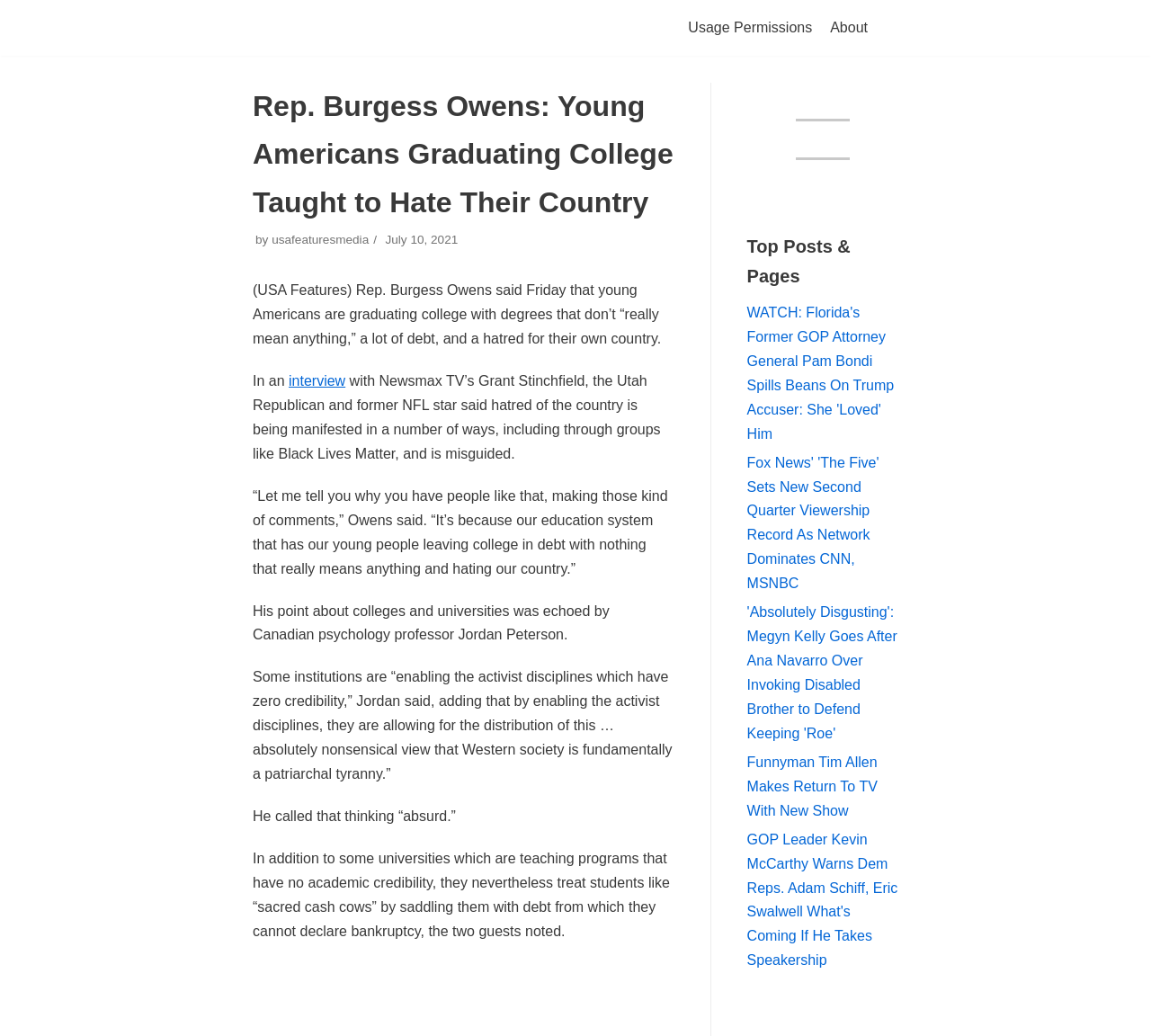Can you identify the bounding box coordinates of the clickable region needed to carry out this instruction: 'View the 'Top Posts & Pages''? The coordinates should be four float numbers within the range of 0 to 1, stated as [left, top, right, bottom].

[0.649, 0.228, 0.739, 0.276]